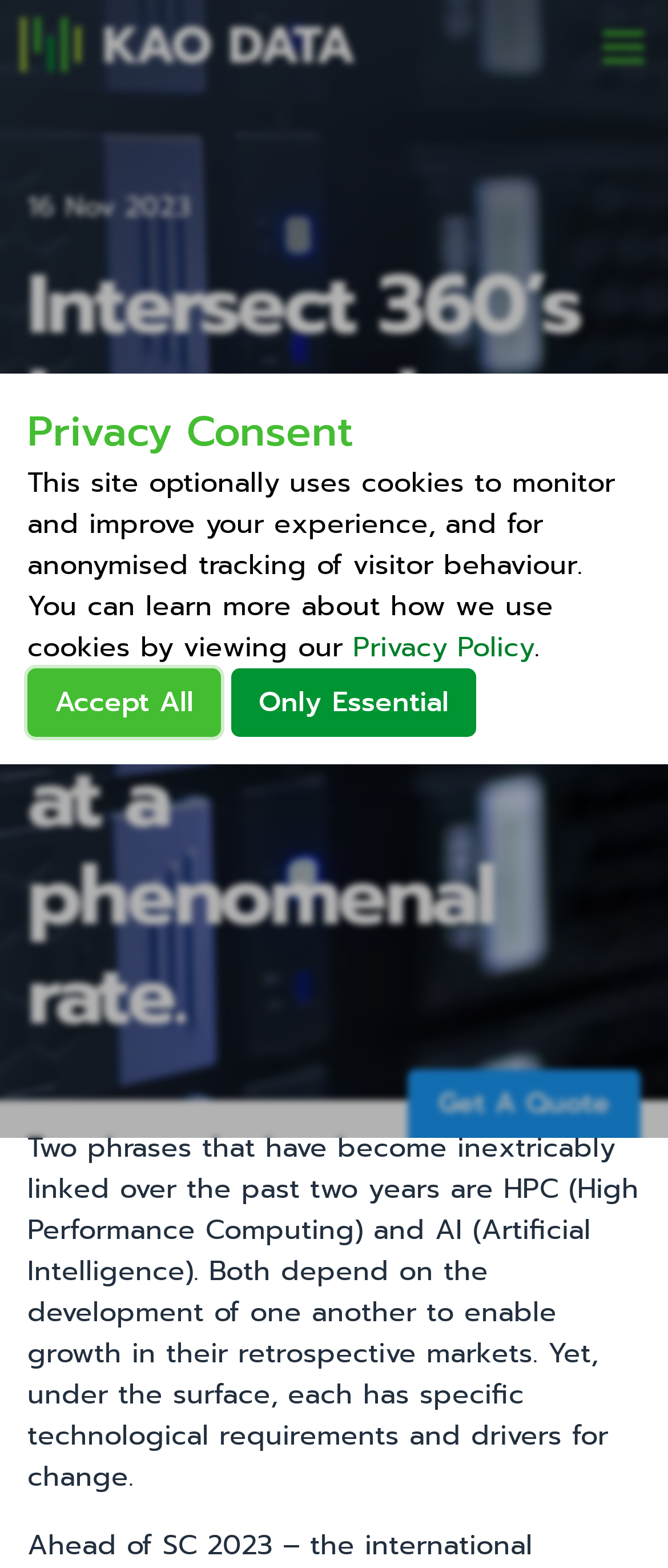Provide the text content of the webpage's main heading.

Intersect 360’s latest market update: HPC and Generative AI are growing at a phenomenal rate.